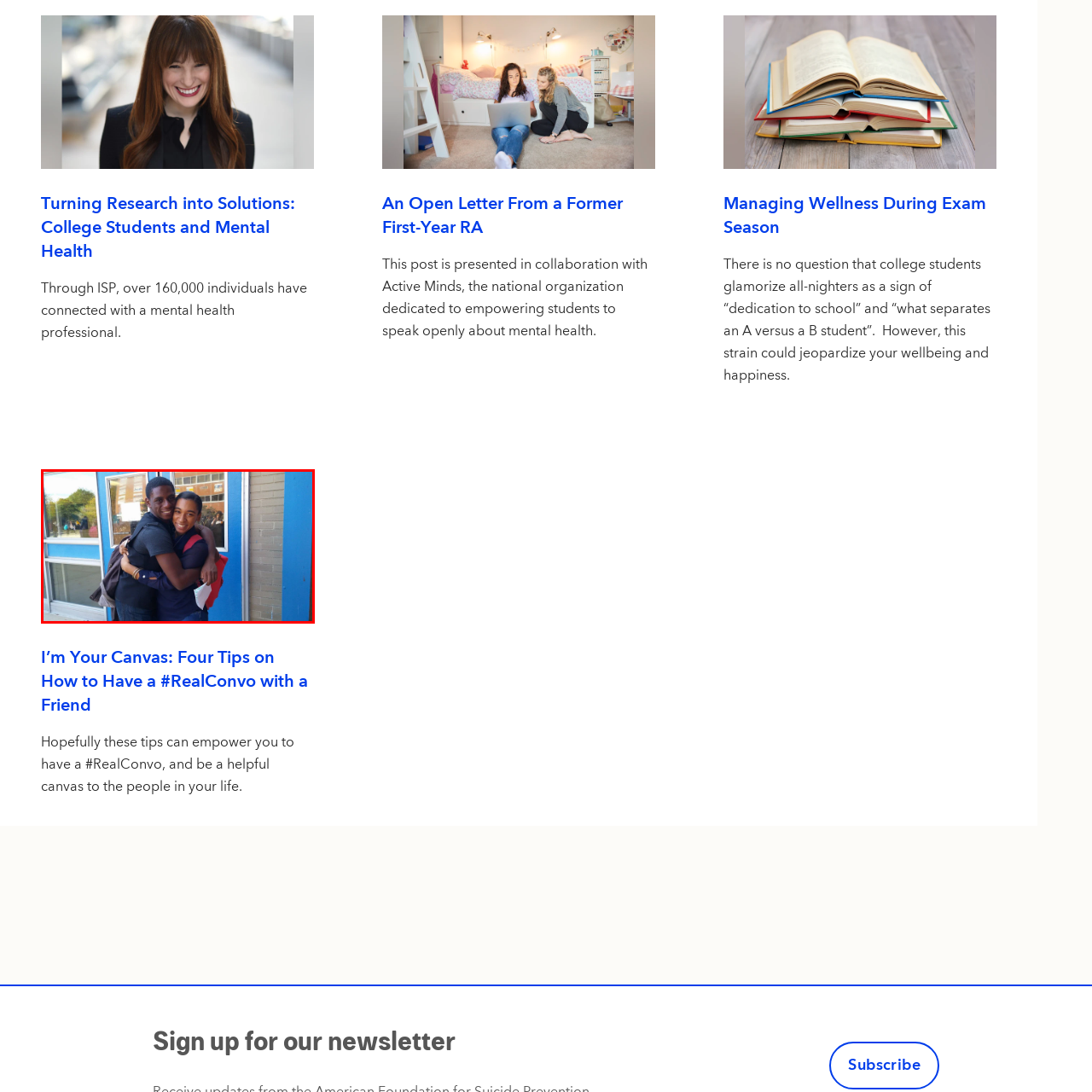Create a thorough and descriptive caption for the photo marked by the red boundary.

In the image, a young man and woman are joyfully embracing each other outside a building with blue doors, indicative of a school or community center. Both individuals display broad smiles, conveying a sense of happiness and camaraderie. The young man wears a dark shirt and has a backpack slung over one shoulder, while the young woman is dressed in a navy top and has a red backpack on her back. This heartfelt moment captures a bond between friends, reflecting a supportive and friendly atmosphere typical among students. The background hints at a lively environment, suggesting a bustling day at school.